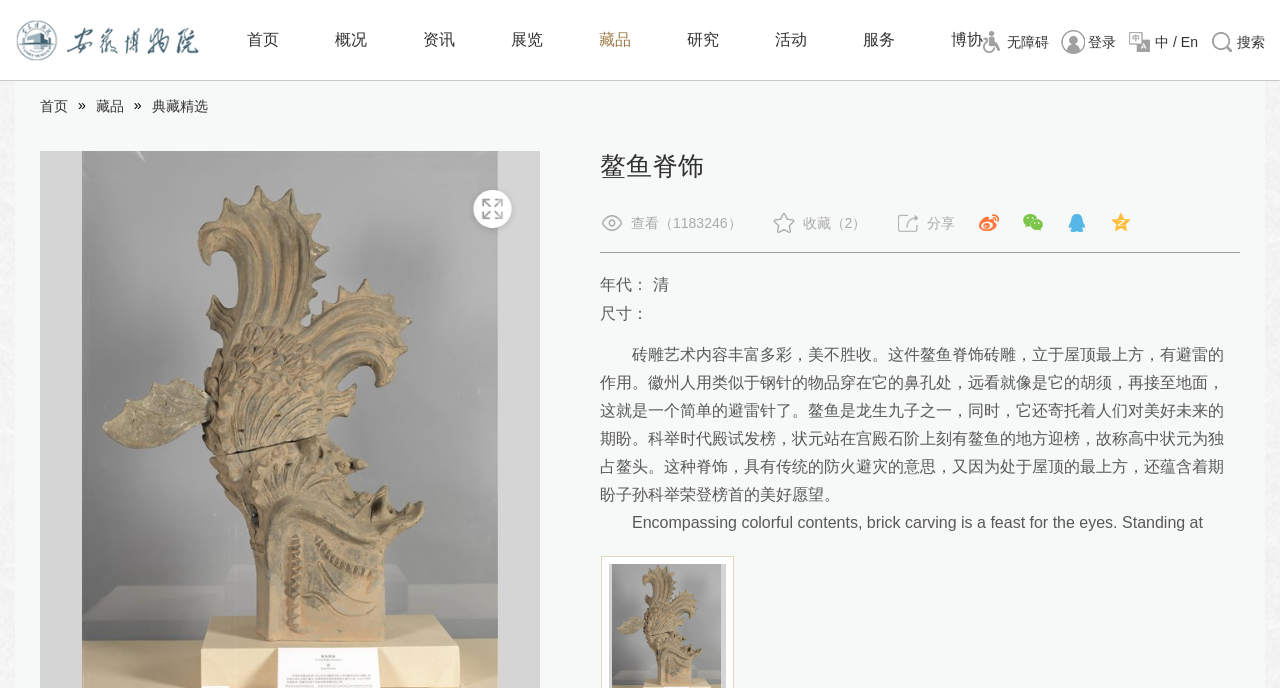What is the function of the steel needle-like object in the鳌鱼脊饰?
Refer to the screenshot and deliver a thorough answer to the question presented.

According to the text description, the steel needle-like object is used to create a simple lightning rod, which is a traditional function of the鳌鱼脊饰 in Chinese culture.